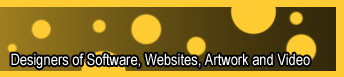Provide a comprehensive description of the image.

The image features a vibrant header showcasing the tagline "Designers of Software, Websites, Artwork and Video." Set against a dynamic background with playful yellow and black polka dots, the text emphasizes the creativity and expertise of the design team at Big Cheese Productions. This graphic serves to highlight their multifaceted offerings, appealing to clients interested in various digital design services. The lively colors and bold typography reflect a modern and engaging approach to design, inviting viewers to explore their innovative solutions in software and web design, as well as multimedia artwork.